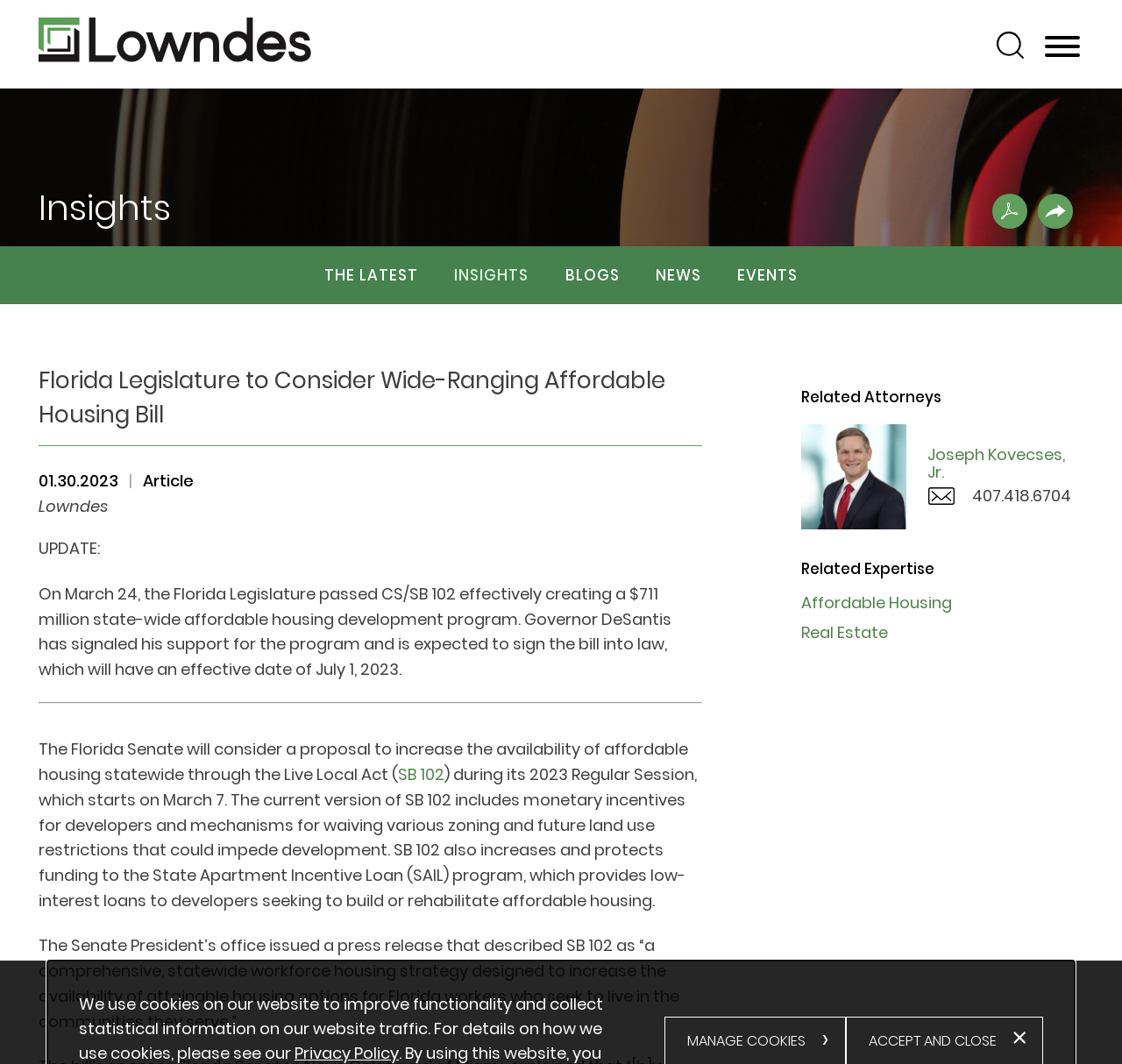Please determine the bounding box coordinates of the area that needs to be clicked to complete this task: 'Click on the 'Print PDF' link'. The coordinates must be four float numbers between 0 and 1, formatted as [left, top, right, bottom].

[0.884, 0.182, 0.916, 0.215]